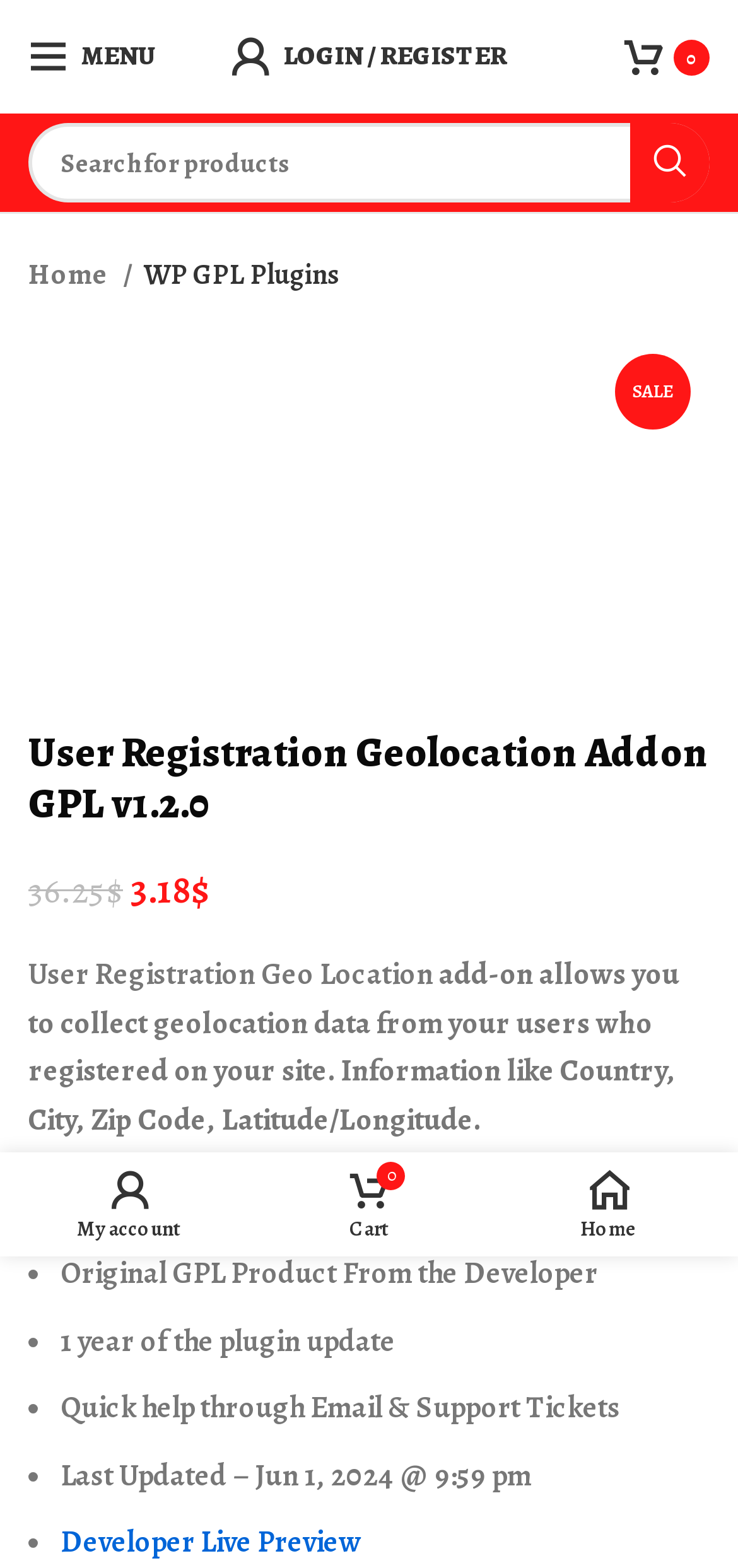Highlight the bounding box coordinates of the region I should click on to meet the following instruction: "View my account".

[0.013, 0.741, 0.338, 0.795]